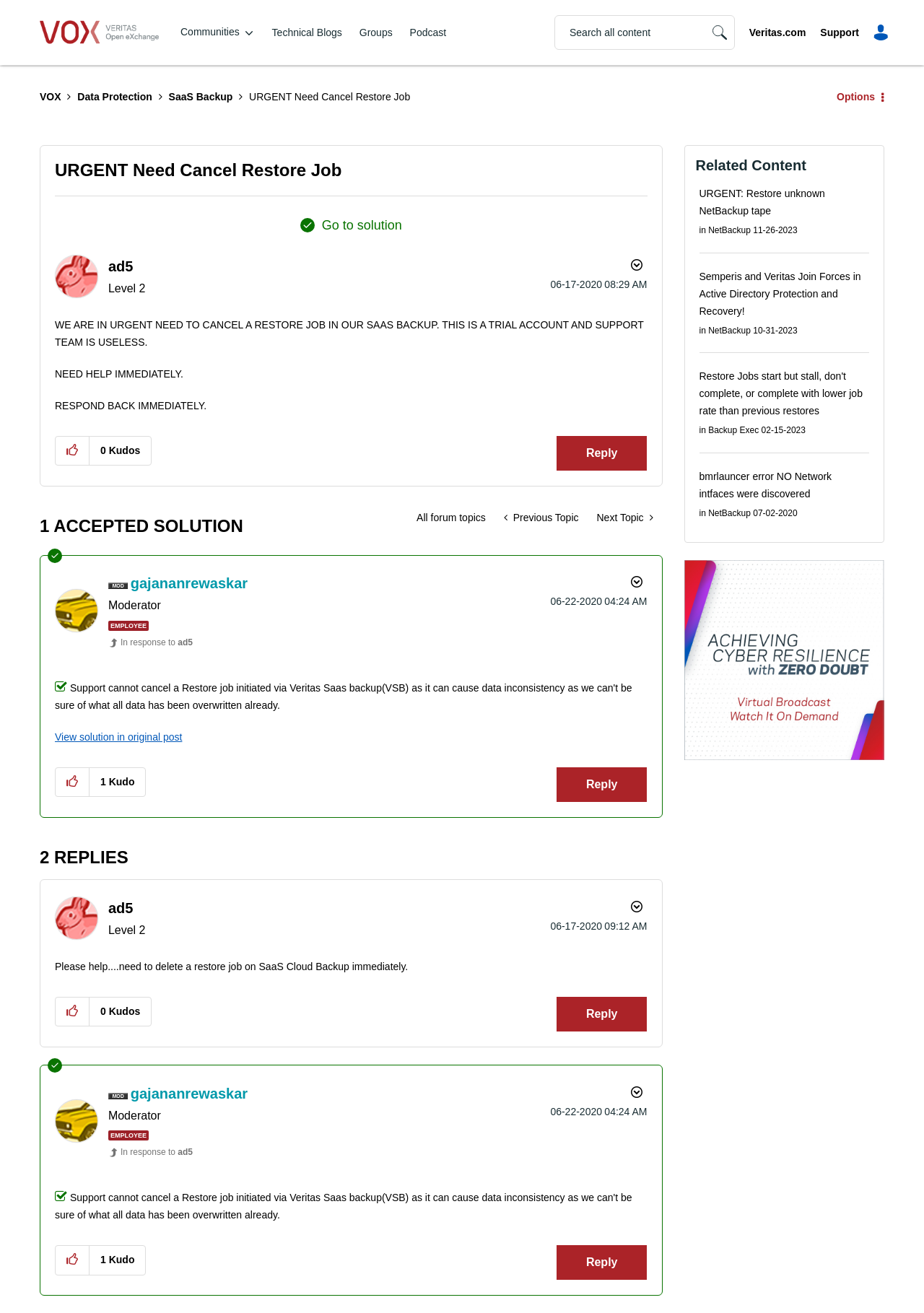Determine the bounding box coordinates of the section to be clicked to follow the instruction: "View profile of ad5". The coordinates should be given as four float numbers between 0 and 1, formatted as [left, top, right, bottom].

[0.117, 0.197, 0.144, 0.209]